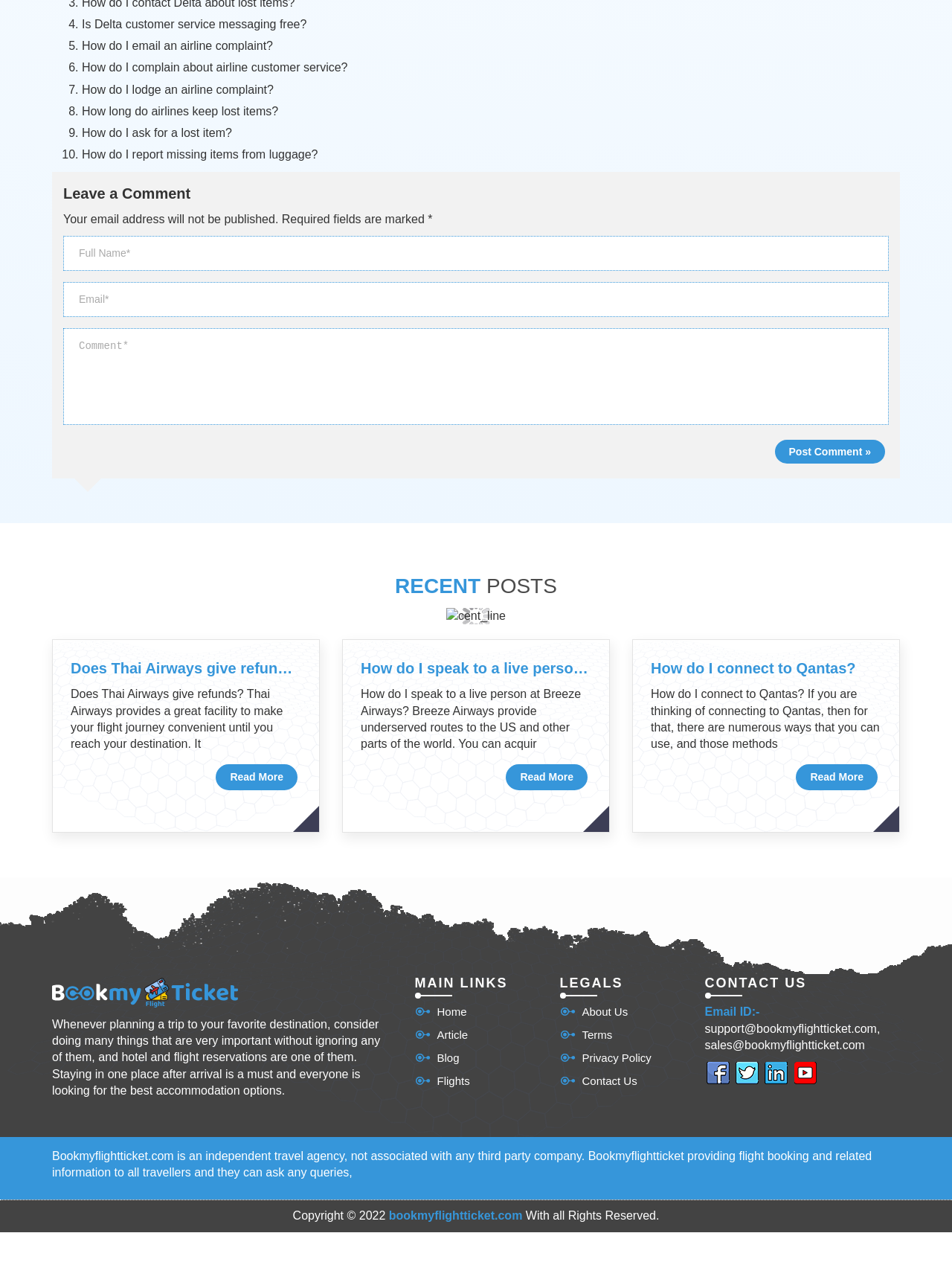How many links are available under the 'MAIN LINKS' section?
Please provide a comprehensive answer based on the contents of the image.

There are four links available under the 'MAIN LINKS' section: Home, Article, Blog, and Flights. These links are likely to navigate to different sections of the website.